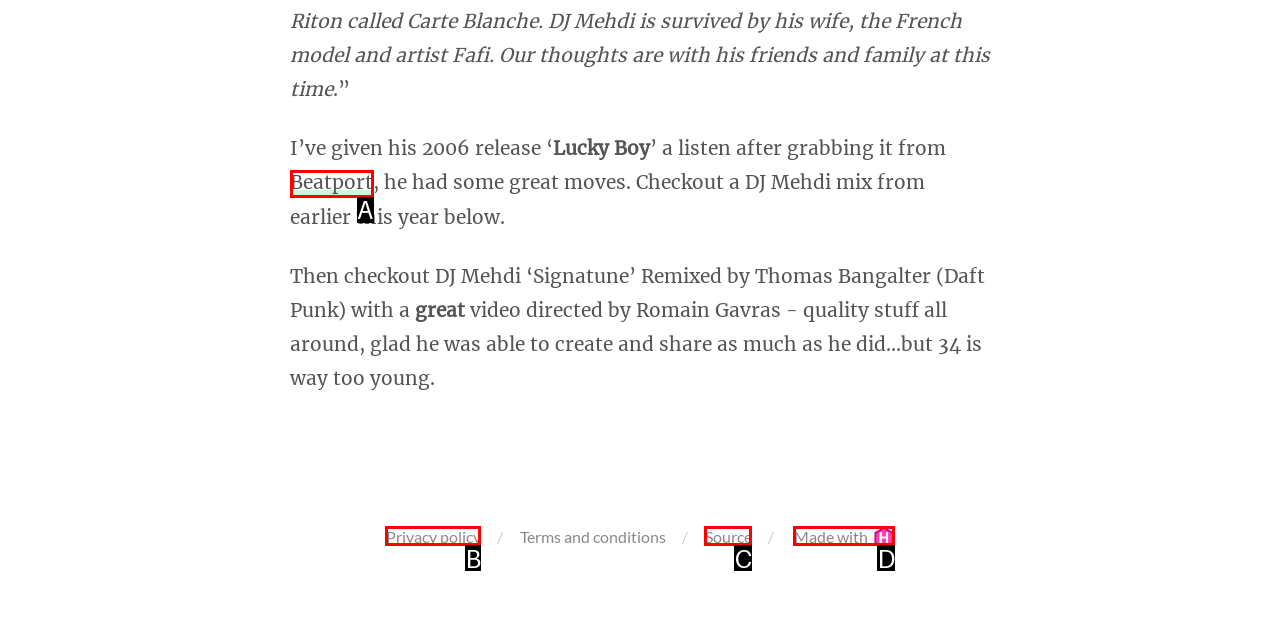Given the description: Made with, identify the HTML element that fits best. Respond with the letter of the correct option from the choices.

D